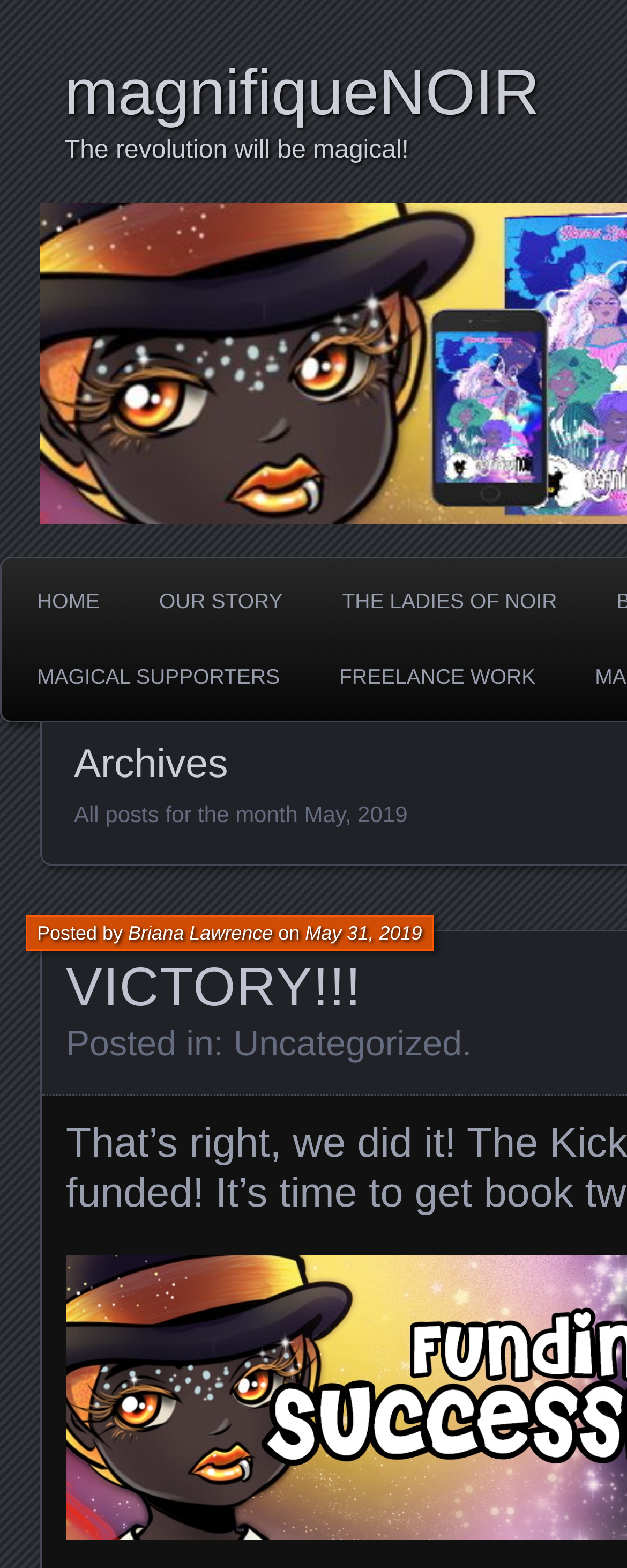Locate the bounding box coordinates of the clickable area needed to fulfill the instruction: "go to home page".

[0.021, 0.363, 0.197, 0.404]